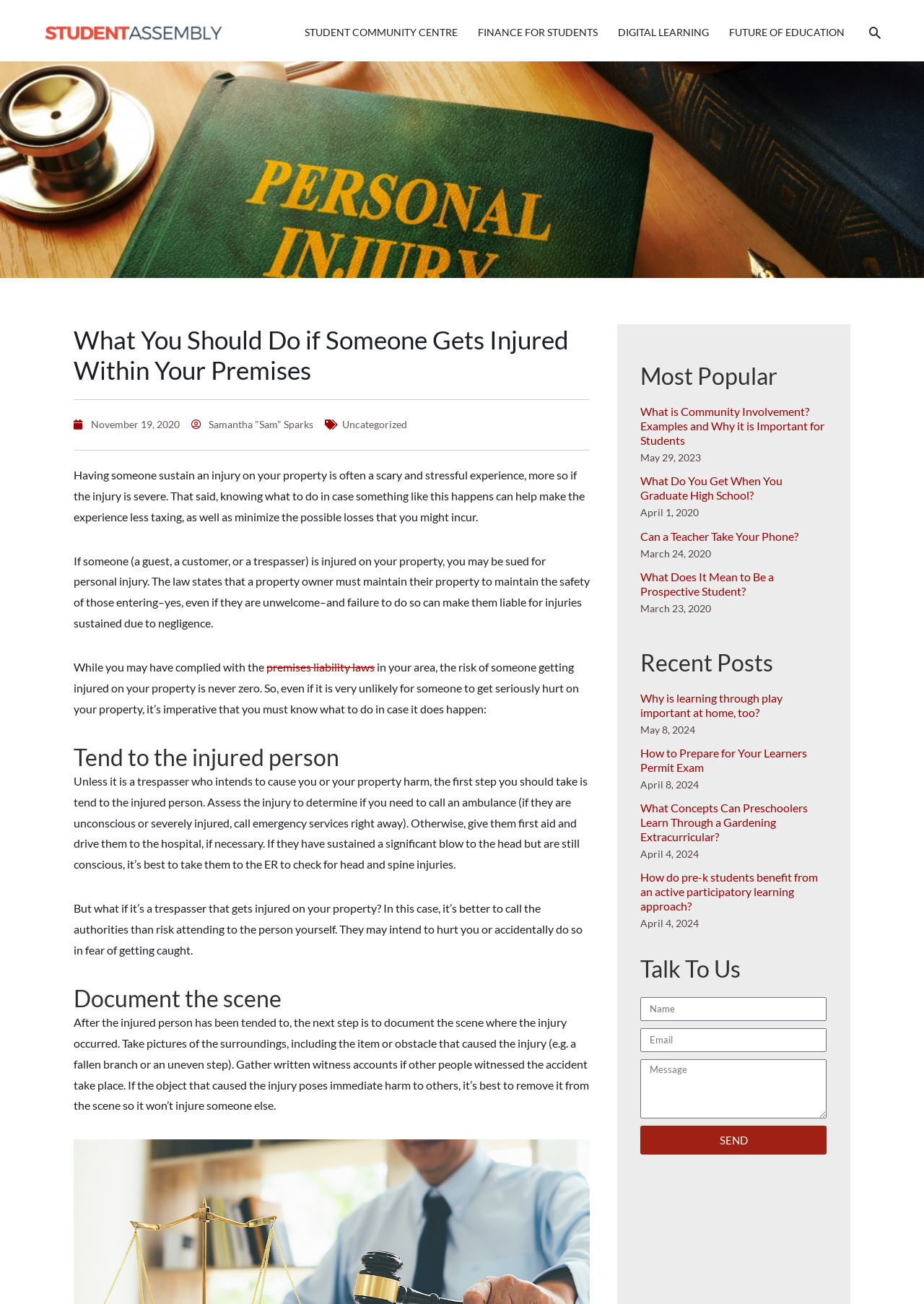Find the bounding box coordinates of the element to click in order to complete this instruction: "Read the article 'What is Community Involvement? Examples and Why it is Important for Students'". The bounding box coordinates must be four float numbers between 0 and 1, denoted as [left, top, right, bottom].

[0.693, 0.31, 0.895, 0.343]